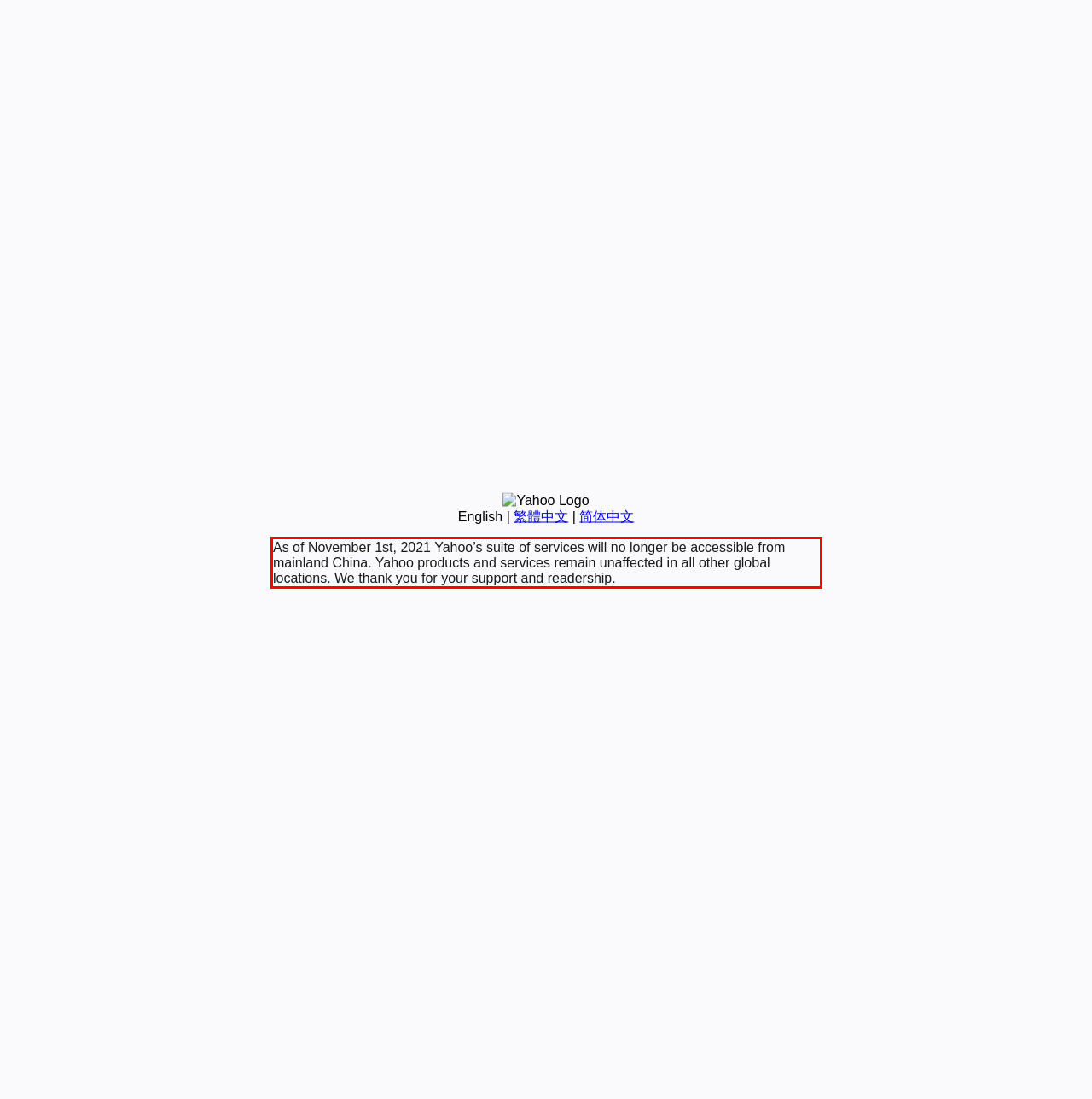Please extract the text content within the red bounding box on the webpage screenshot using OCR.

As of November 1st, 2021 Yahoo’s suite of services will no longer be accessible from mainland China. Yahoo products and services remain unaffected in all other global locations. We thank you for your support and readership.